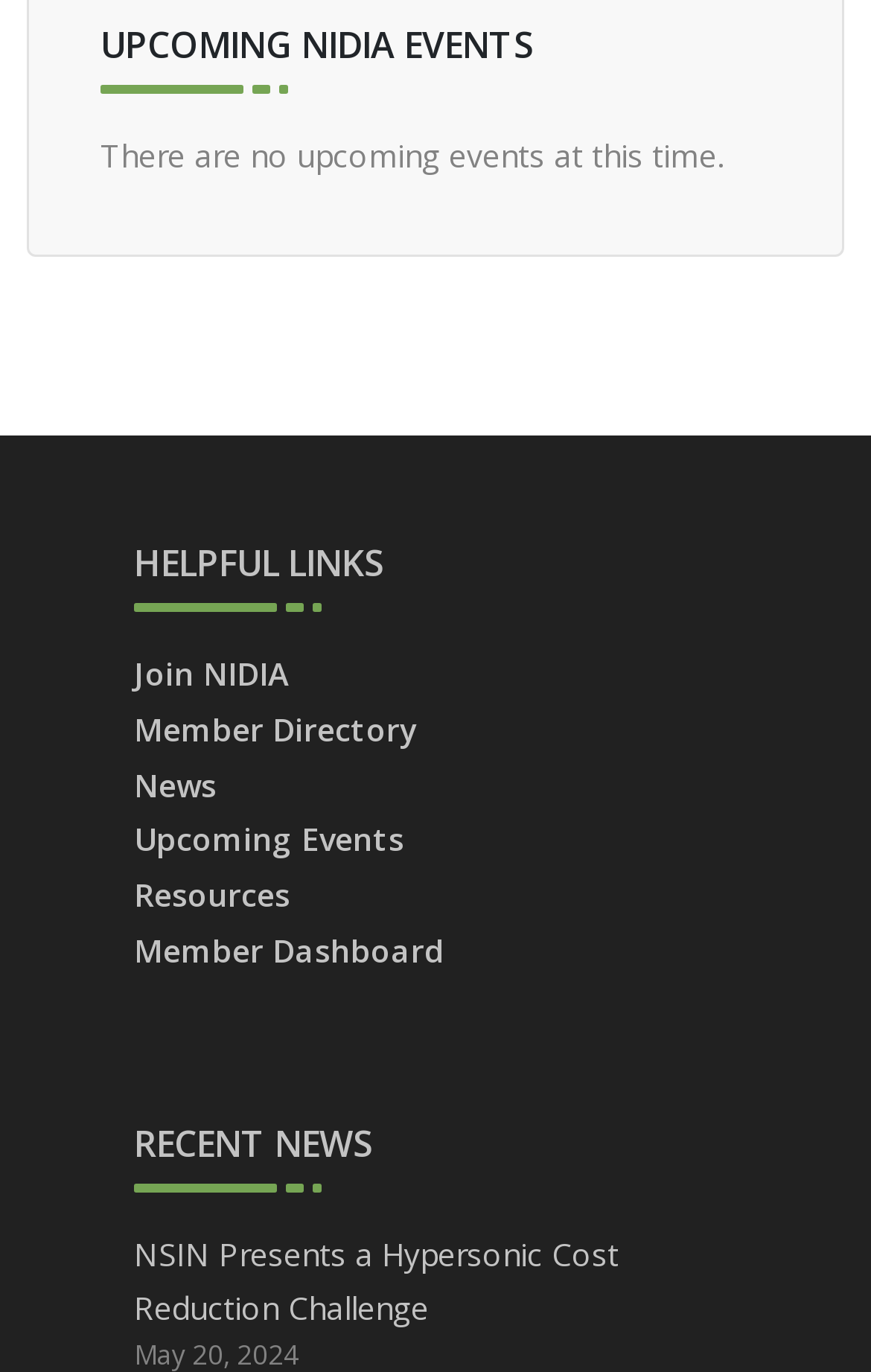Please provide a comprehensive answer to the question below using the information from the image: How many links are available in the 'HELPFUL LINKS' section?

I counted the number of link elements in the 'HELPFUL LINKS' section, which includes links to 'Join NIDIA', 'Member Directory', 'News', 'Upcoming Events', 'Resources', and 'Member Dashboard', totaling 7 links.